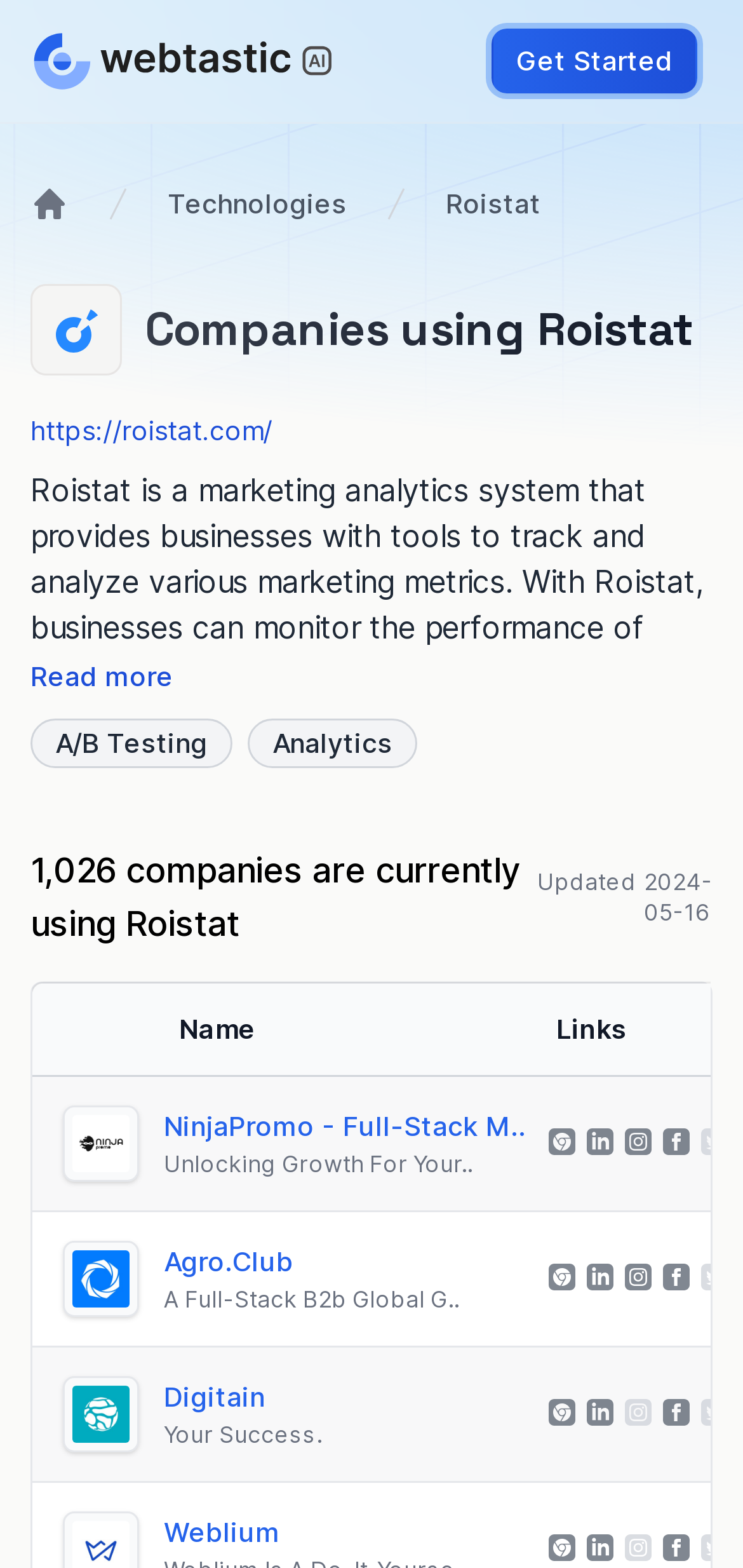What is the name of the first company in the list?
Answer the question with a single word or phrase, referring to the image.

NinjaPromo